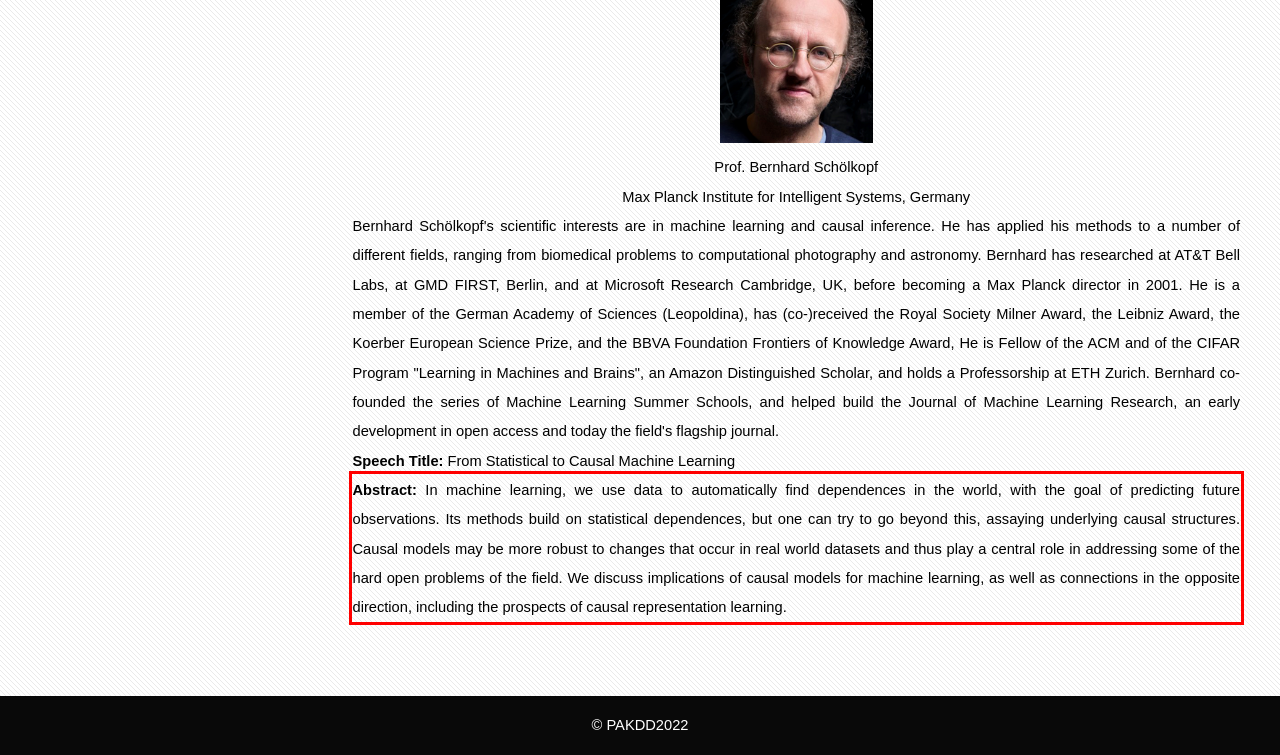Examine the webpage screenshot, find the red bounding box, and extract the text content within this marked area.

Abstract: In machine learning, we use data to automatically find dependences in the world, with the goal of predicting future observations. Its methods build on statistical dependences, but one can try to go beyond this, assaying underlying causal structures. Causal models may be more robust to changes that occur in real world datasets and thus play a central role in addressing some of the hard open problems of the field. We discuss implications of causal models for machine learning, as well as connections in the opposite direction, including the prospects of causal representation learning.